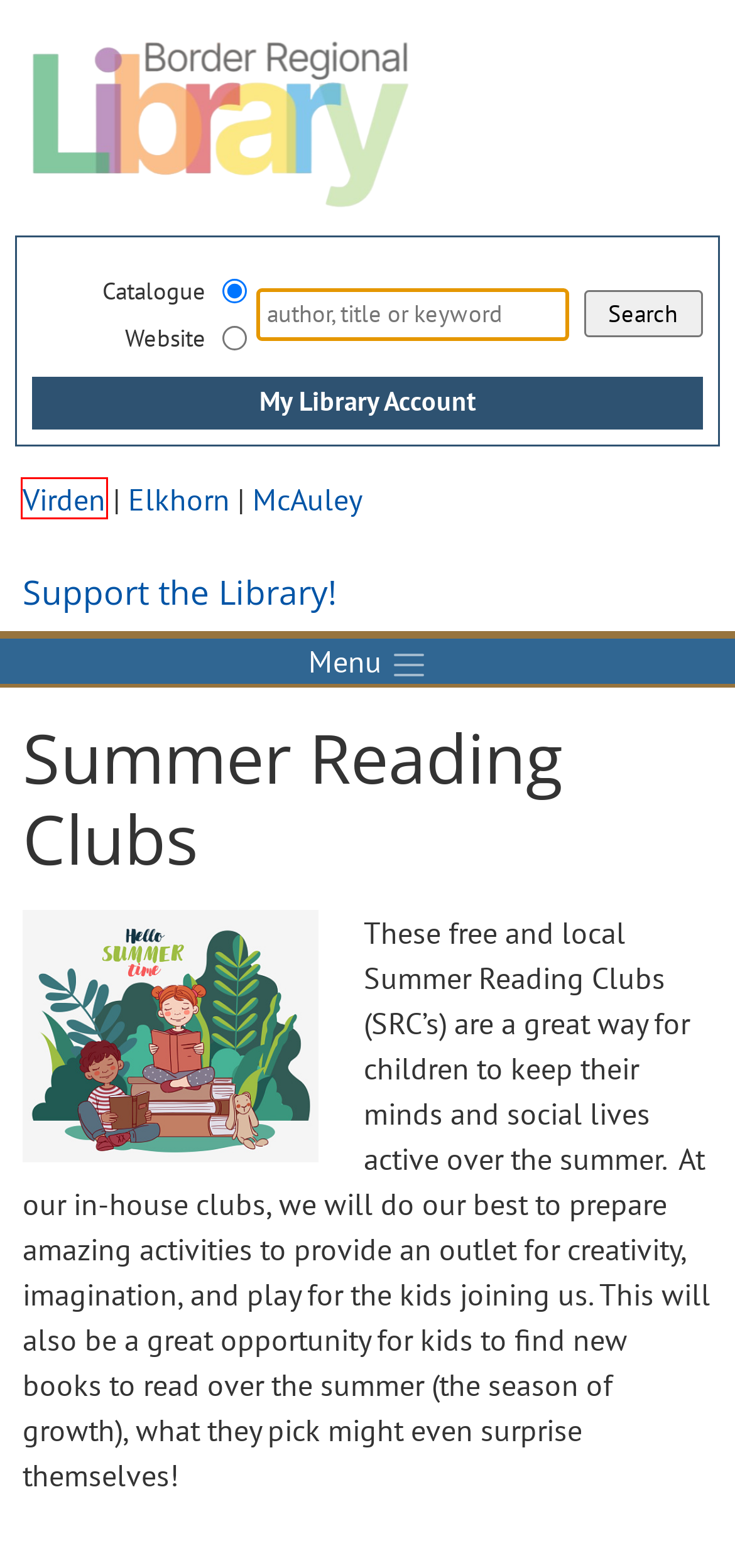Review the webpage screenshot provided, noting the red bounding box around a UI element. Choose the description that best matches the new webpage after clicking the element within the bounding box. The following are the options:
A. Border Regional Library
B. Readopoly | Border Regional Library
C. Summer 2023 Fan Art | Border Regional Library
D. Library Events Calendar | Border Regional Library
E. Support the Library | Border Regional Library
F. Virden | Border Regional Library
G. McAuley | Border Regional Library
H. Account Login - Border Regional Library

F